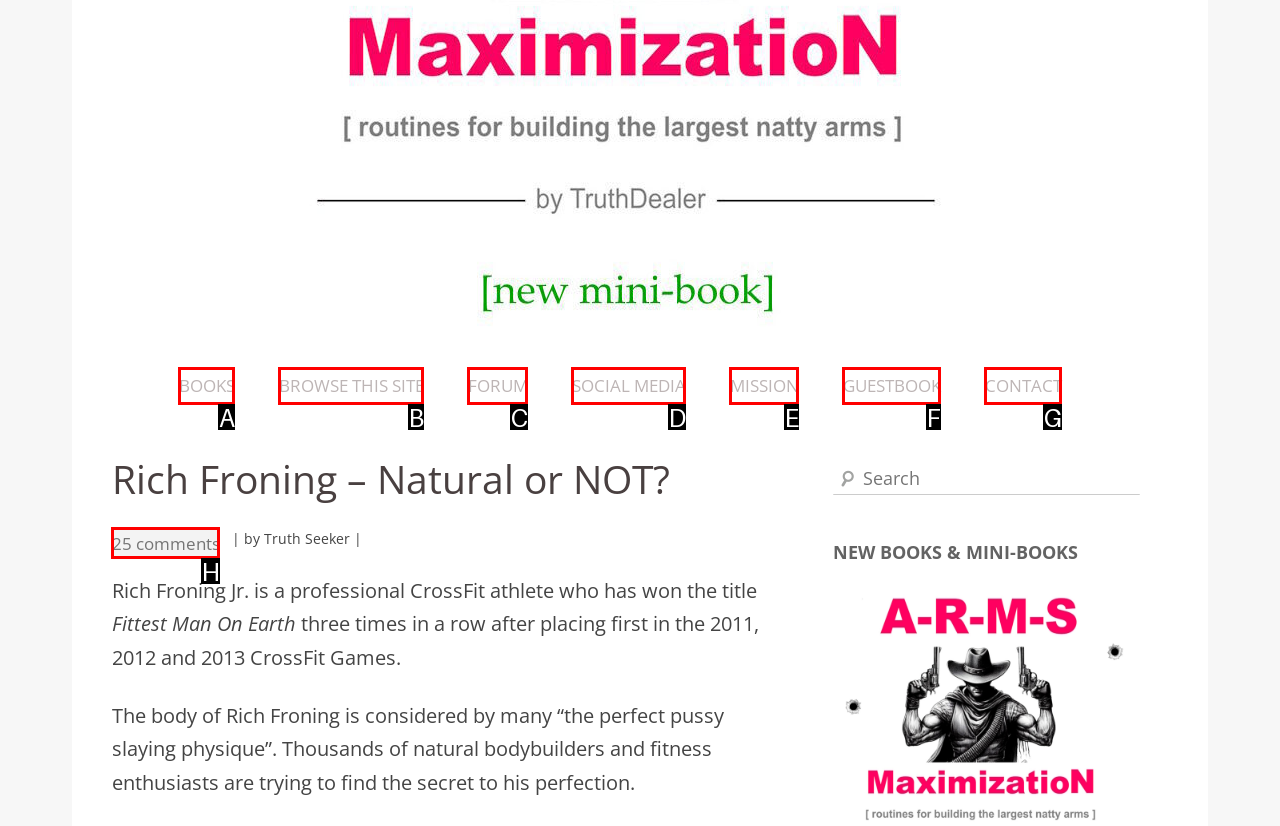Determine which UI element matches this description: UMMoodle
Reply with the appropriate option's letter.

None